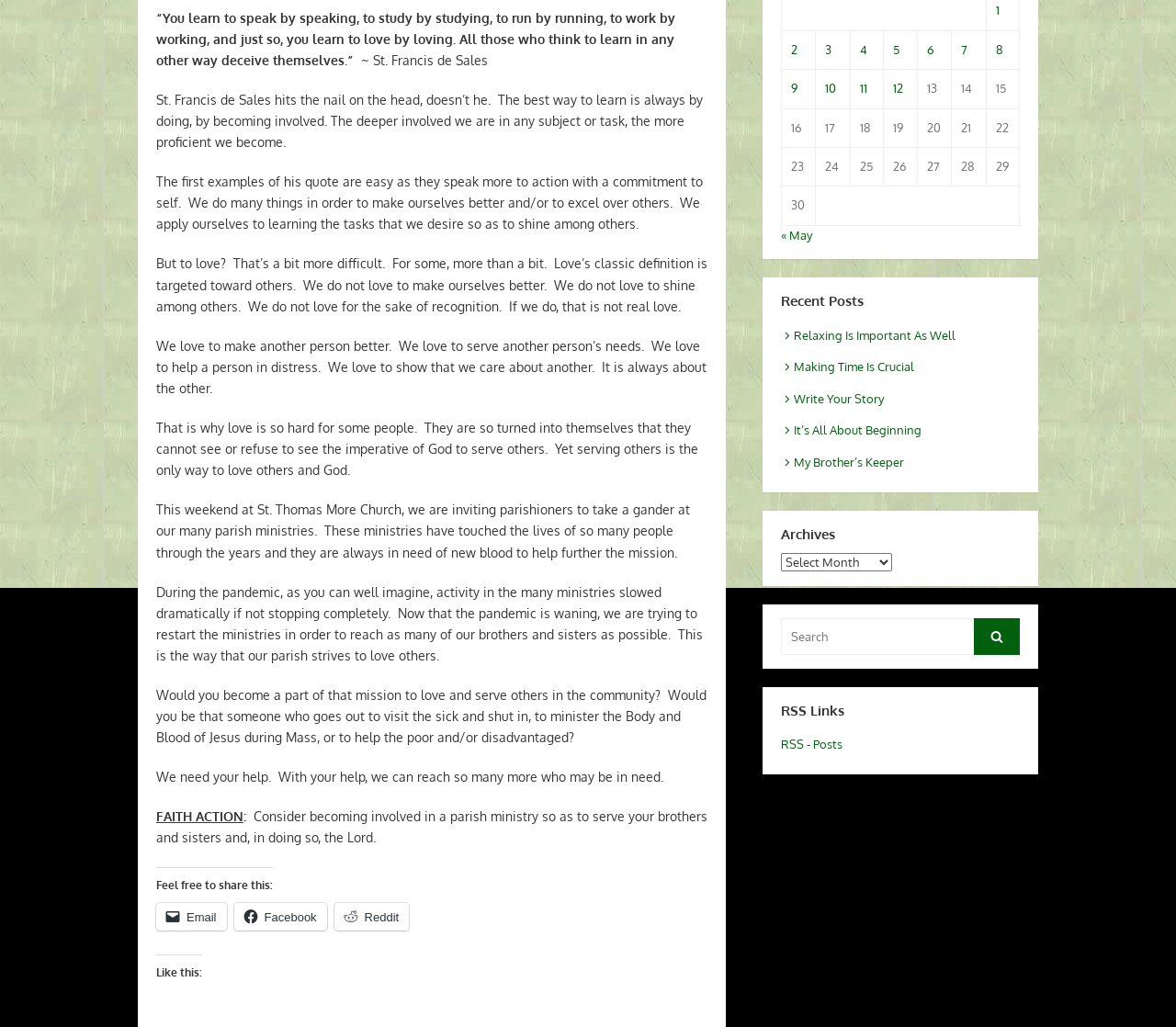From the given element description: "RSS - Posts", find the bounding box for the UI element. Provide the coordinates as four float numbers between 0 and 1, in the order [left, top, right, bottom].

[0.664, 0.718, 0.716, 0.732]